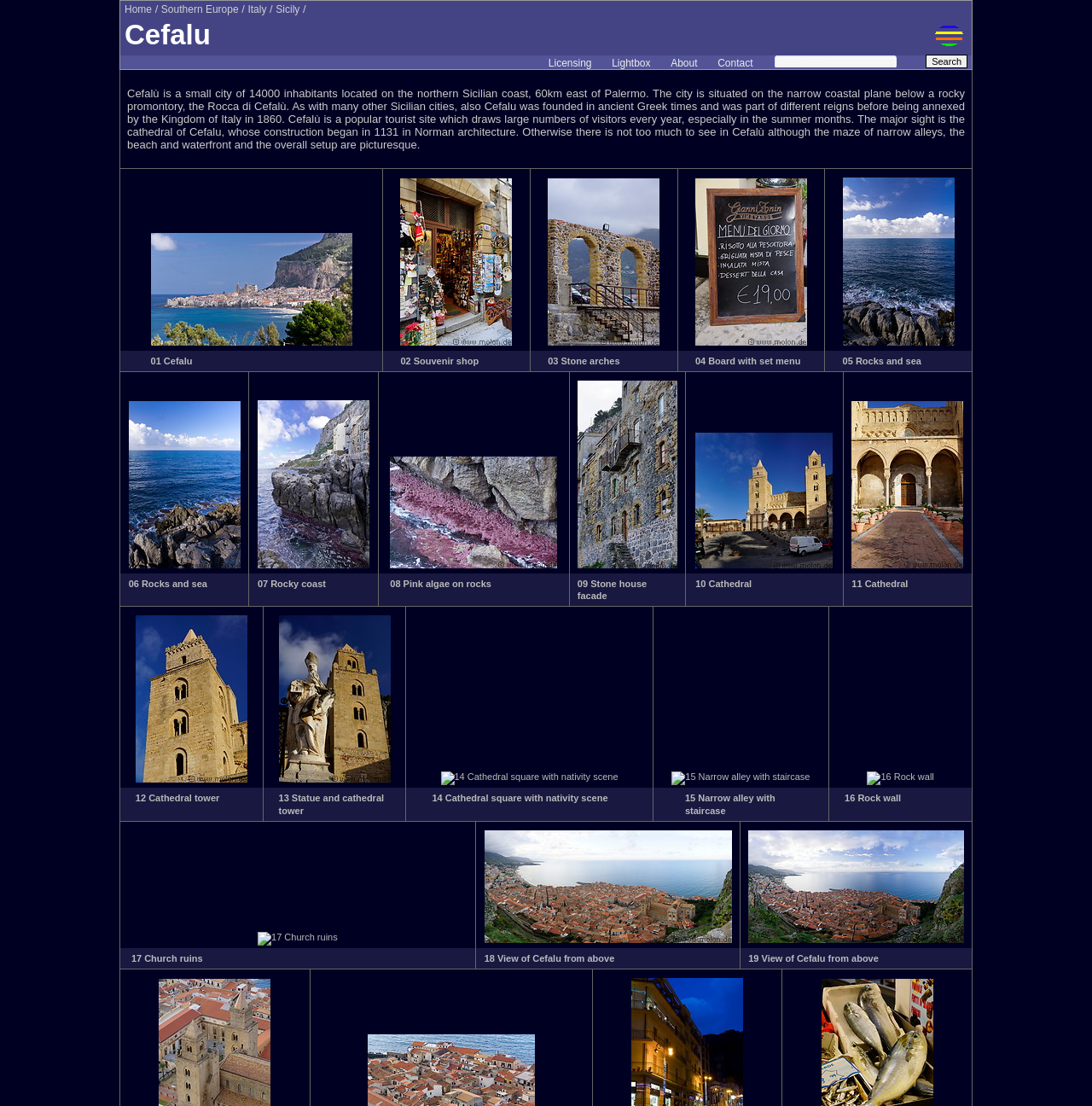Find and provide the bounding box coordinates for the UI element described with: "09 Stone house facade".

[0.529, 0.523, 0.592, 0.543]